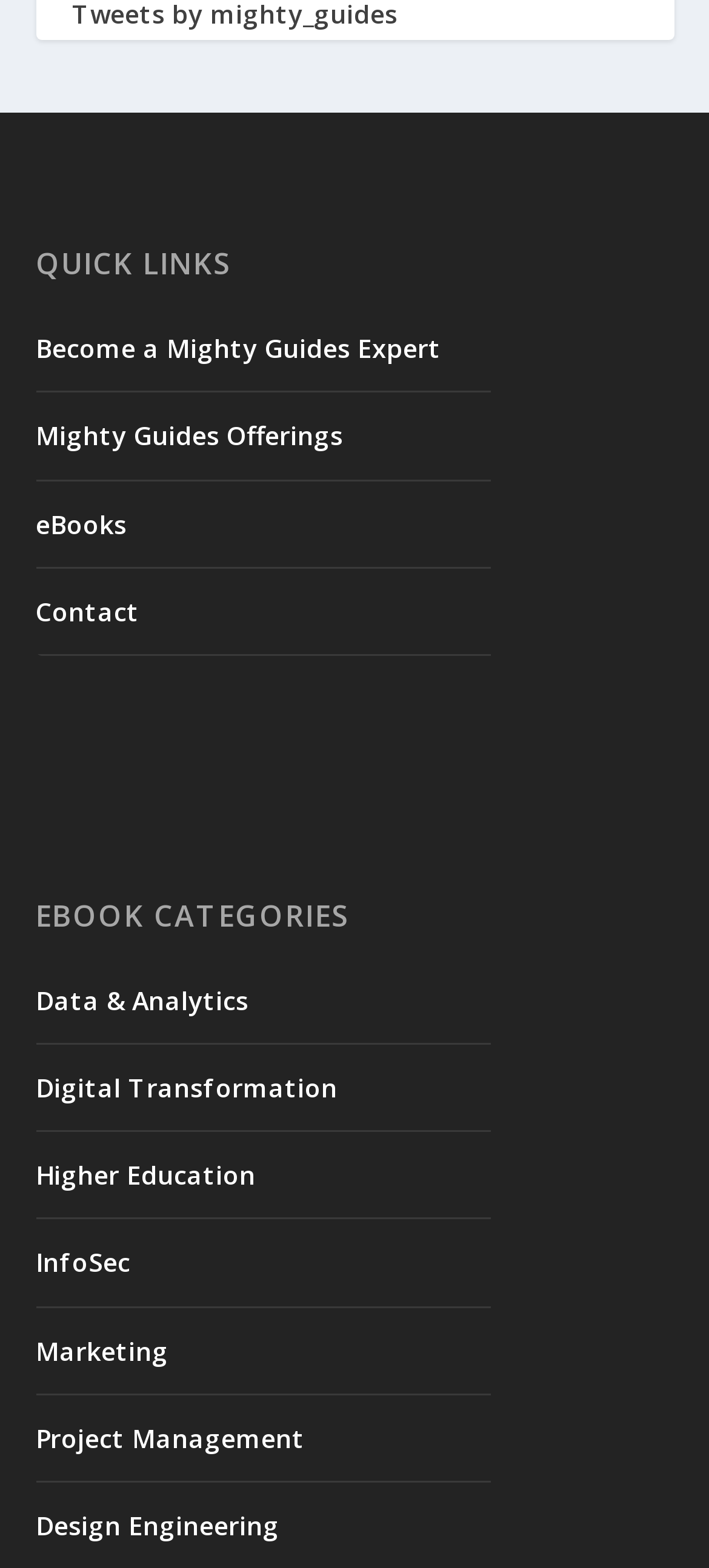Please identify the bounding box coordinates of the element I should click to complete this instruction: 'View Portfolio'. The coordinates should be given as four float numbers between 0 and 1, like this: [left, top, right, bottom].

None